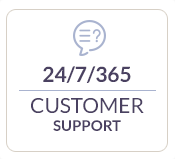What is the significance of the question mark in the speech bubble icon?
Please answer the question with a detailed response using the information from the screenshot.

The question mark in the speech bubble icon symbolizes inquiry, indicating that the service is ready to address clients' questions and provide guidance, which is an essential aspect of customer support.